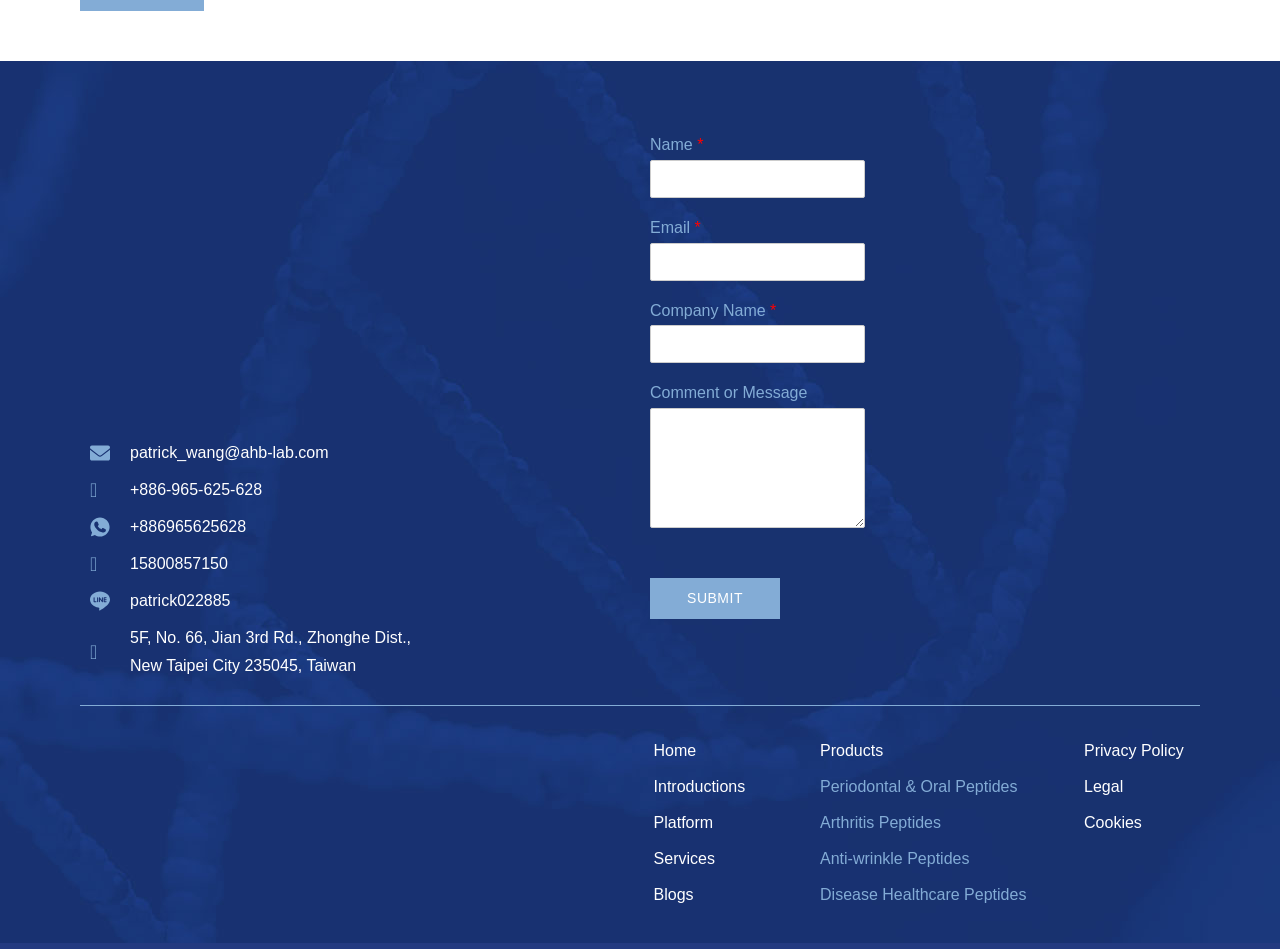Please provide a comprehensive answer to the question below using the information from the image: How many types of peptides are listed?

I counted the number of peptide types listed on the webpage by looking at the headings in the middle section. There are four types of peptides listed: Periodontal & Oral Peptides, Arthritis Peptides, Anti-wrinkle Peptides, and Disease Healthcare Peptides.